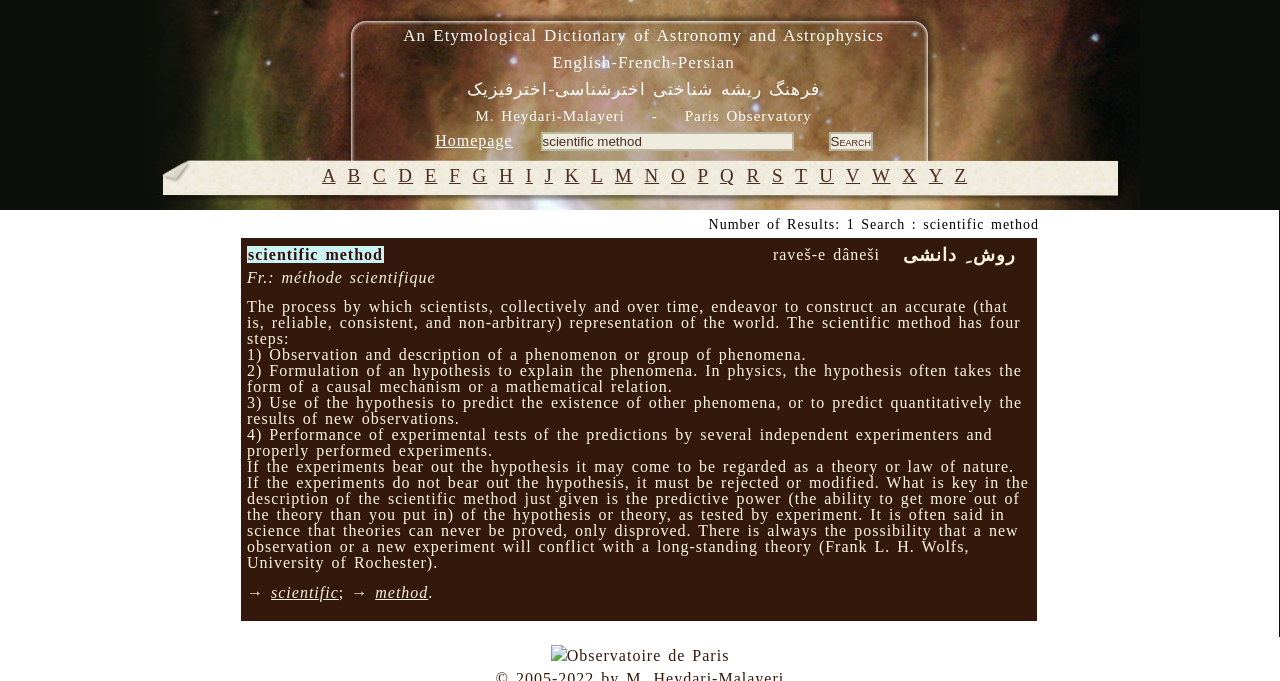Use a single word or phrase to answer the following:
What language is 'روش ِ دانشی' in?

Persian